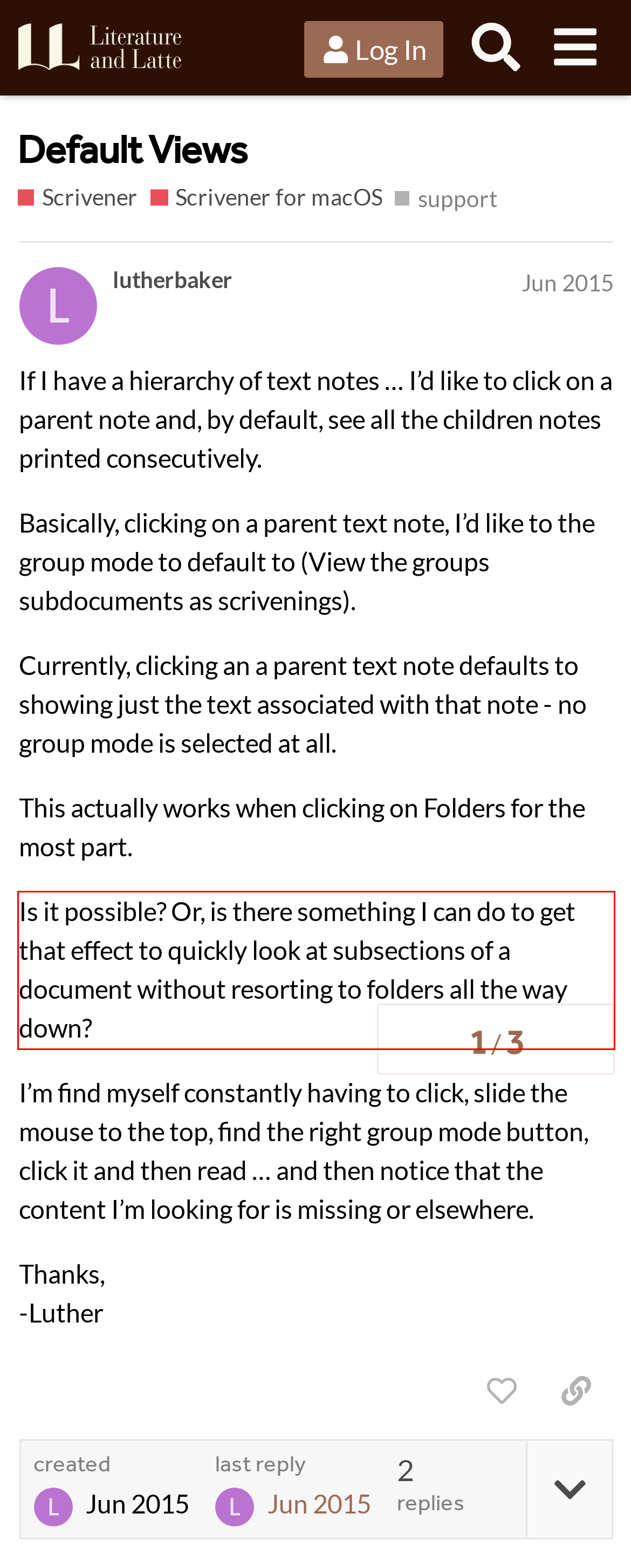You have a screenshot of a webpage where a UI element is enclosed in a red rectangle. Perform OCR to capture the text inside this red rectangle.

Is it possible? Or, is there something I can do to get that effect to quickly look at subsections of a document without resorting to folders all the way down?